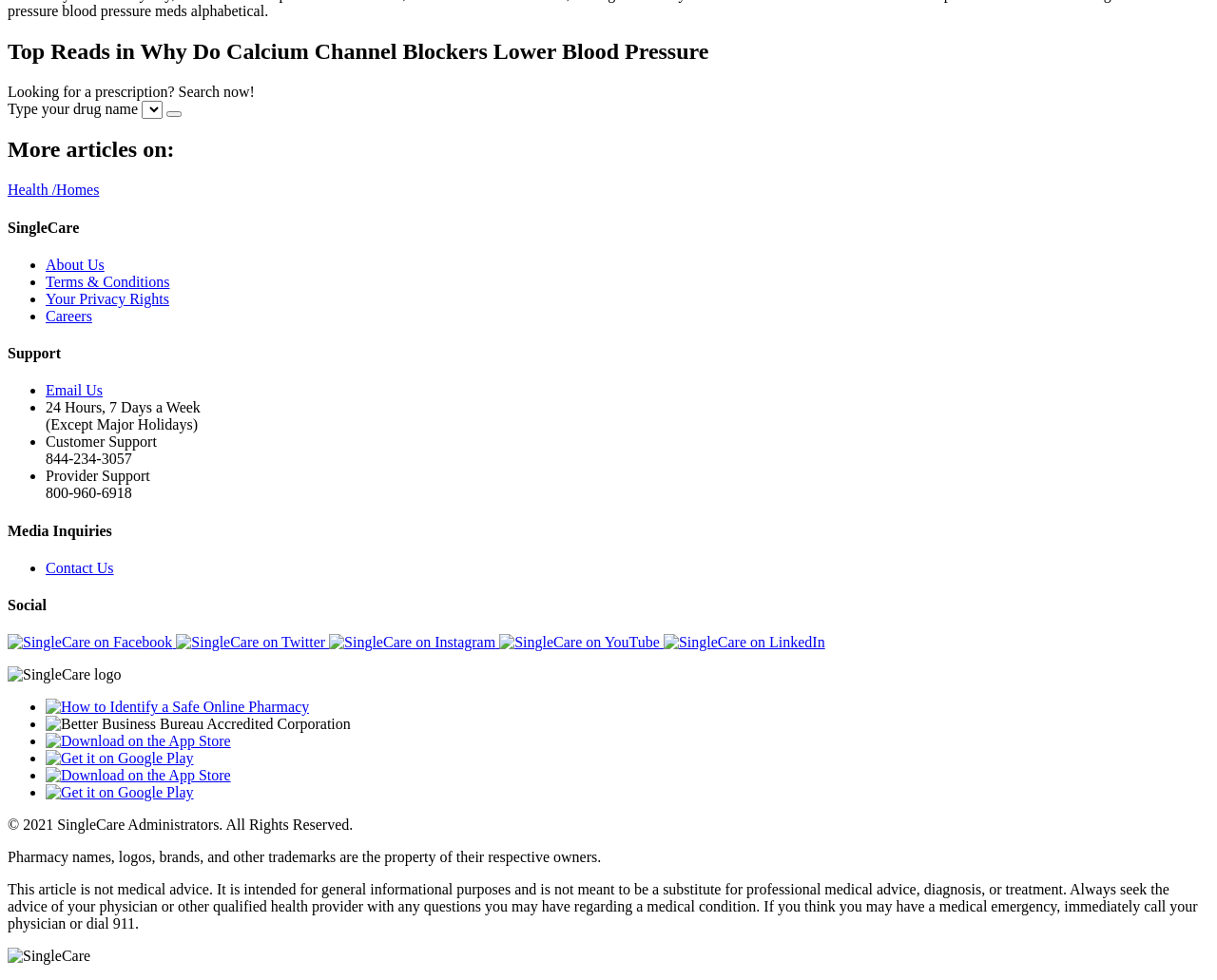Find the bounding box coordinates of the UI element according to this description: "alt="SingleCare on LinkedIn"".

[0.545, 0.647, 0.678, 0.664]